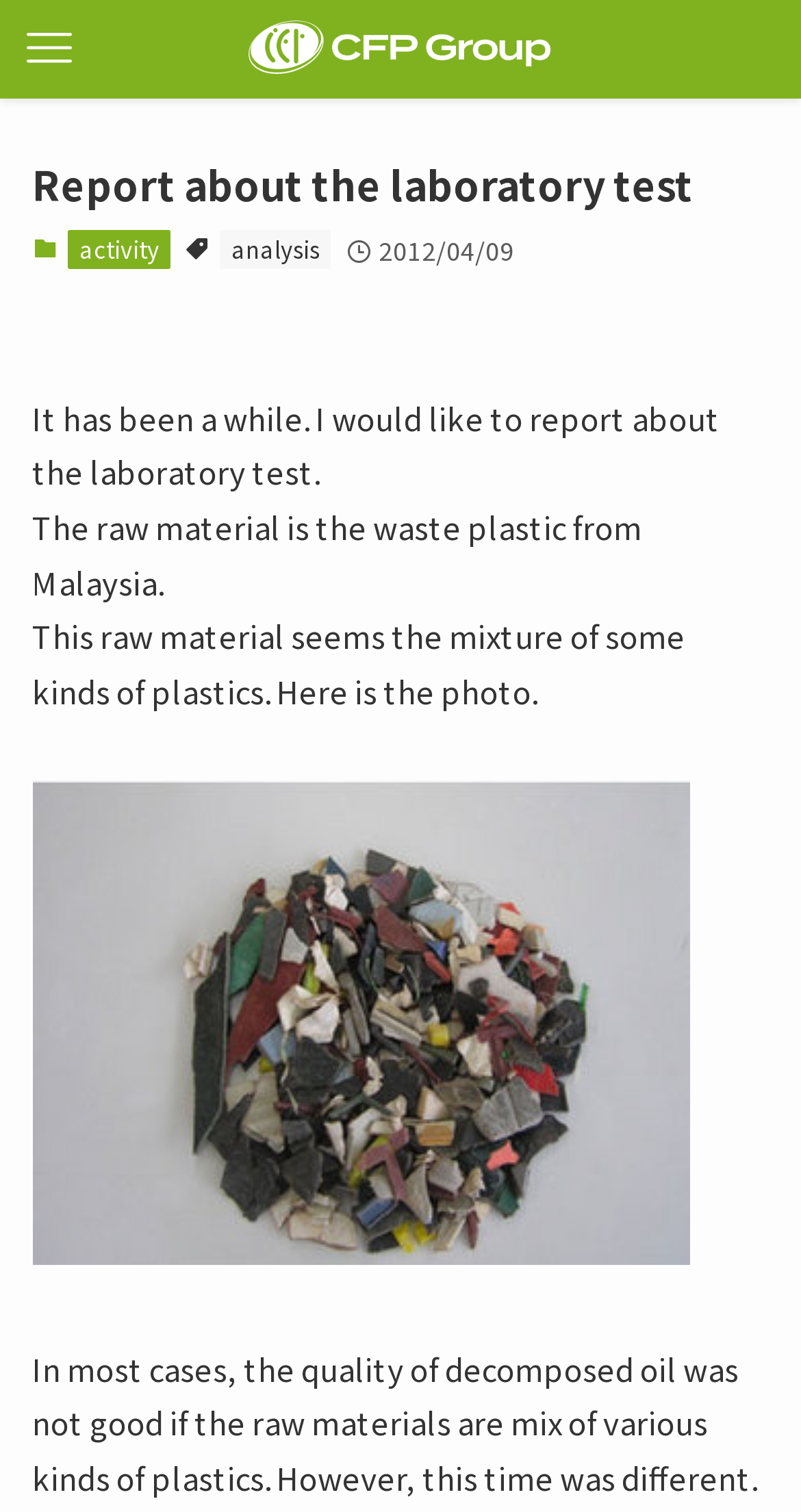What is the raw material used in the laboratory test?
Use the image to give a comprehensive and detailed response to the question.

Based on the webpage content, it is mentioned that 'The raw material is the waste plastic from Malaysia.' which indicates that the raw material used in the laboratory test is waste plastic from Malaysia.